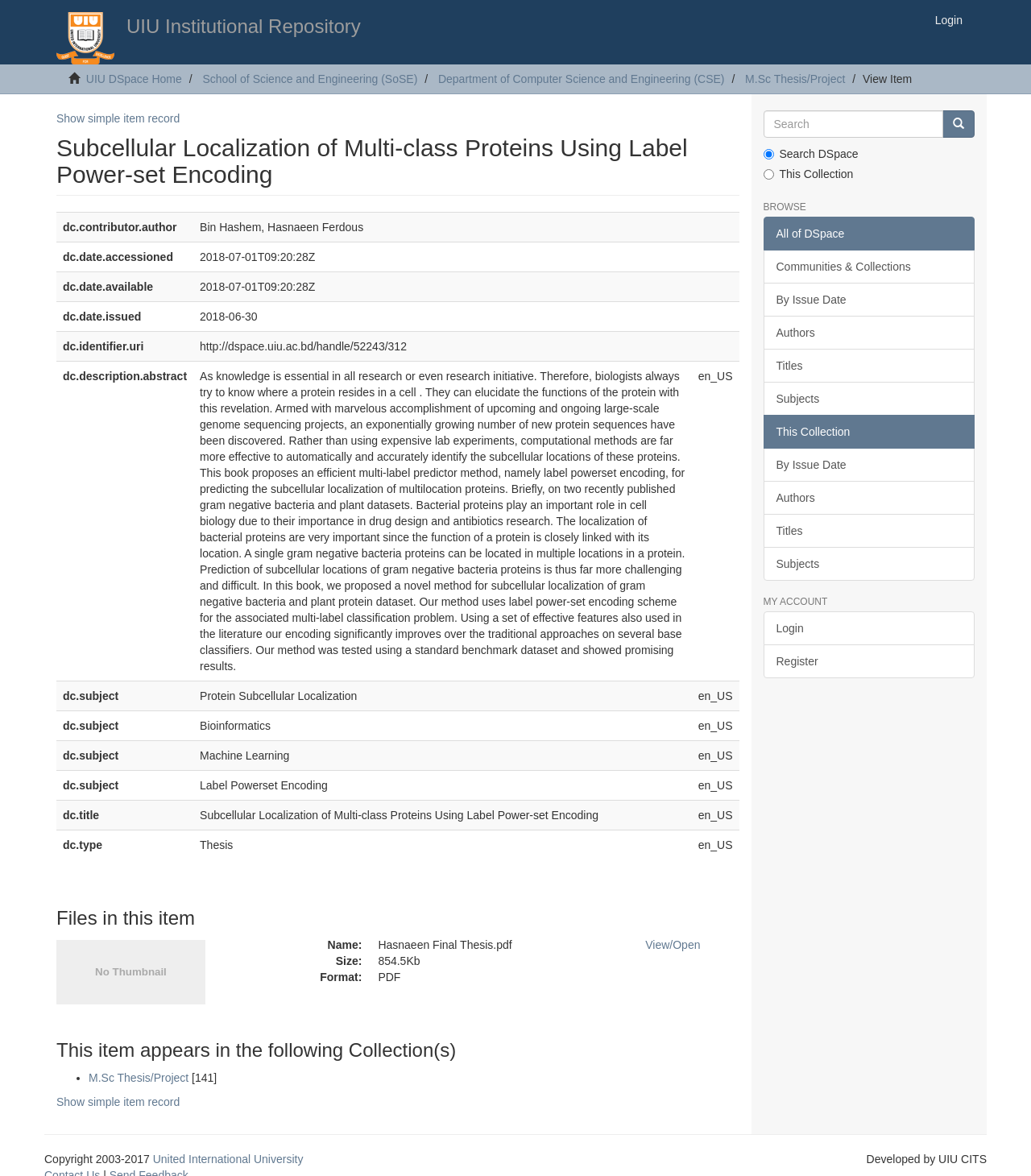Please answer the following question as detailed as possible based on the image: 
What is the file format of the thesis?

The file format of the thesis can be found in the 'Files in this item' section of the webpage, where it is listed as 'Format: PDF'.